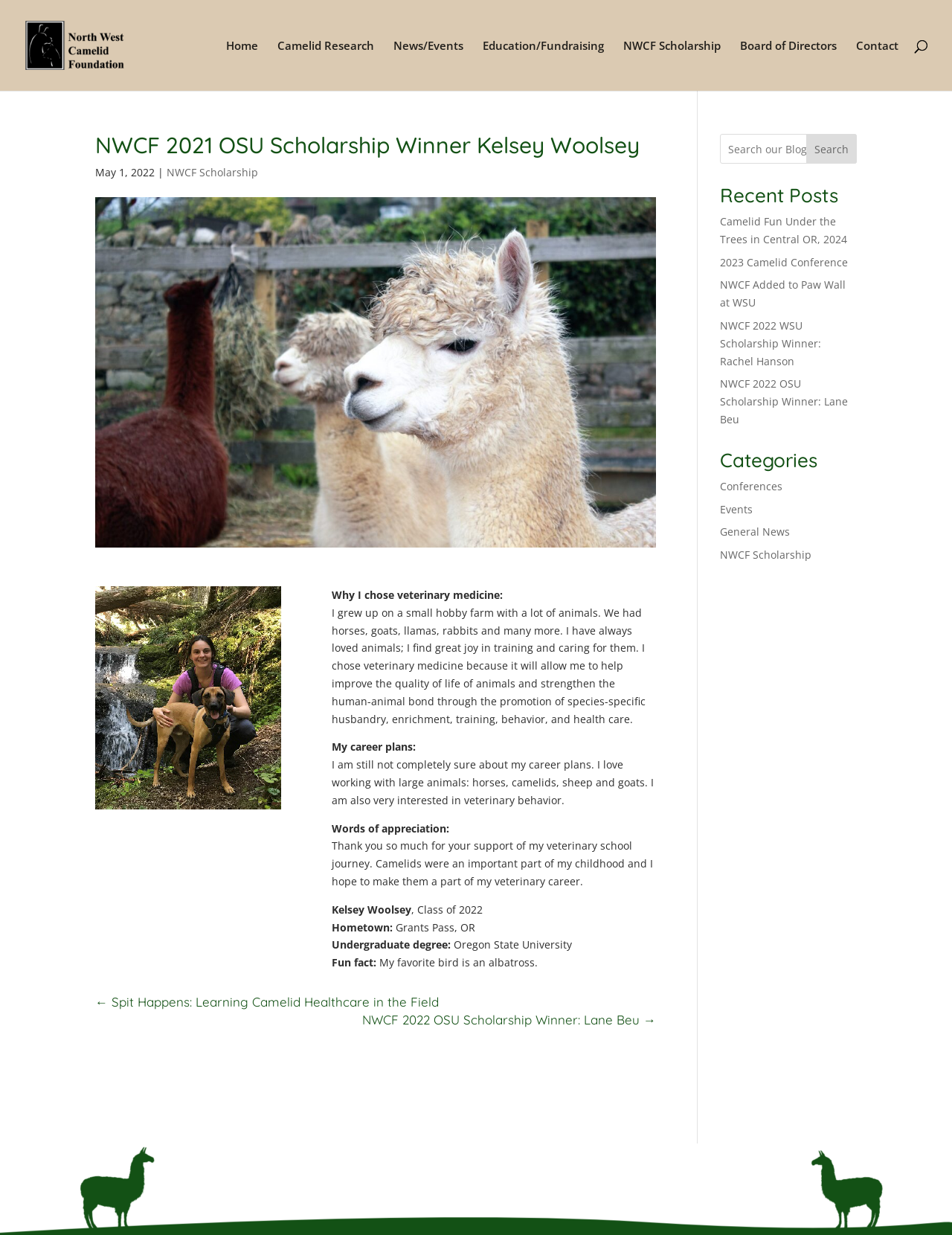Can you find the bounding box coordinates for the UI element given this description: "Contact"? Provide the coordinates as four float numbers between 0 and 1: [left, top, right, bottom].

[0.899, 0.033, 0.944, 0.073]